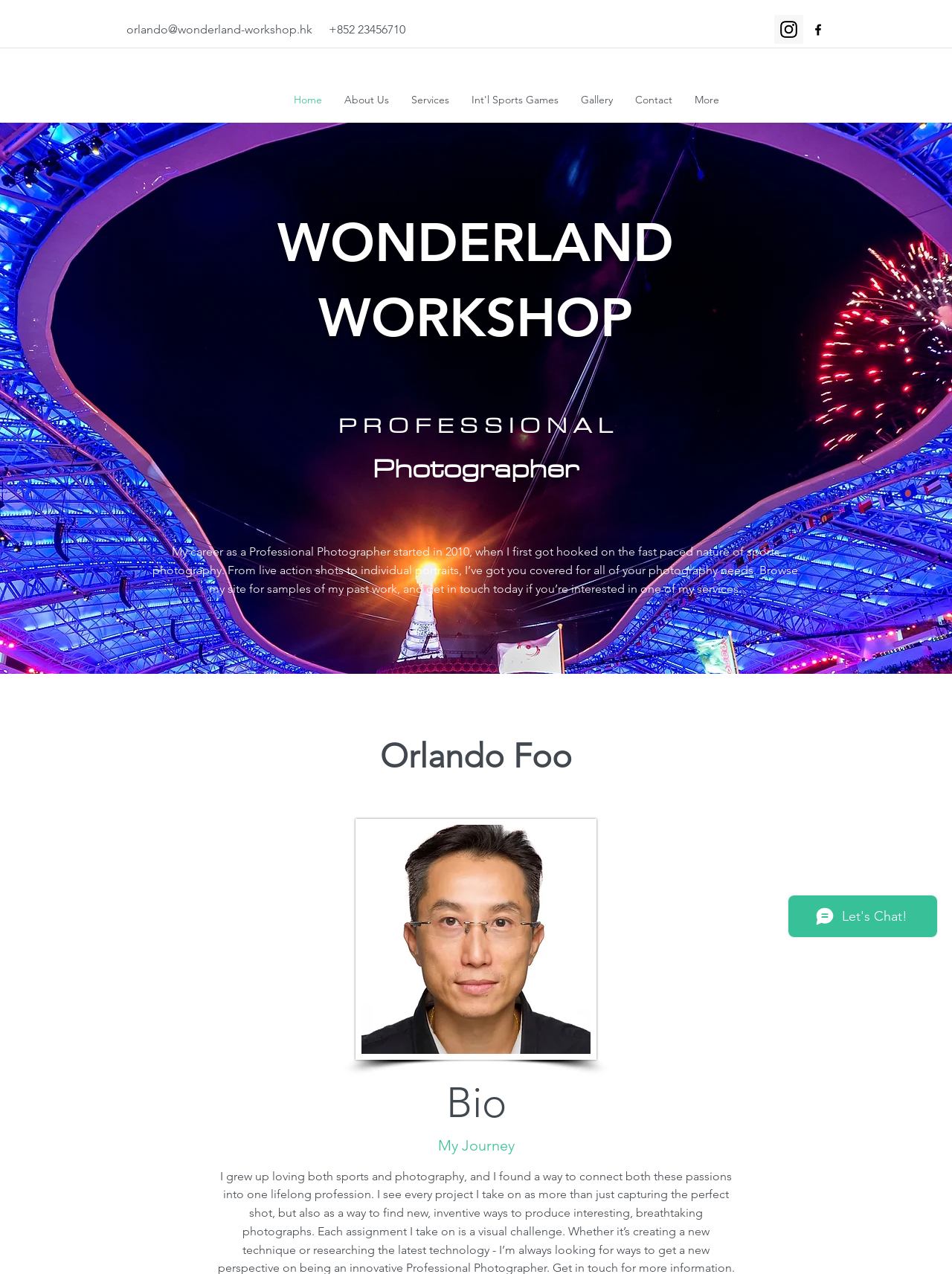Indicate the bounding box coordinates of the element that must be clicked to execute the instruction: "Read more about 'Russia’s War Against Crimean Tatars'". The coordinates should be given as four float numbers between 0 and 1, i.e., [left, top, right, bottom].

None